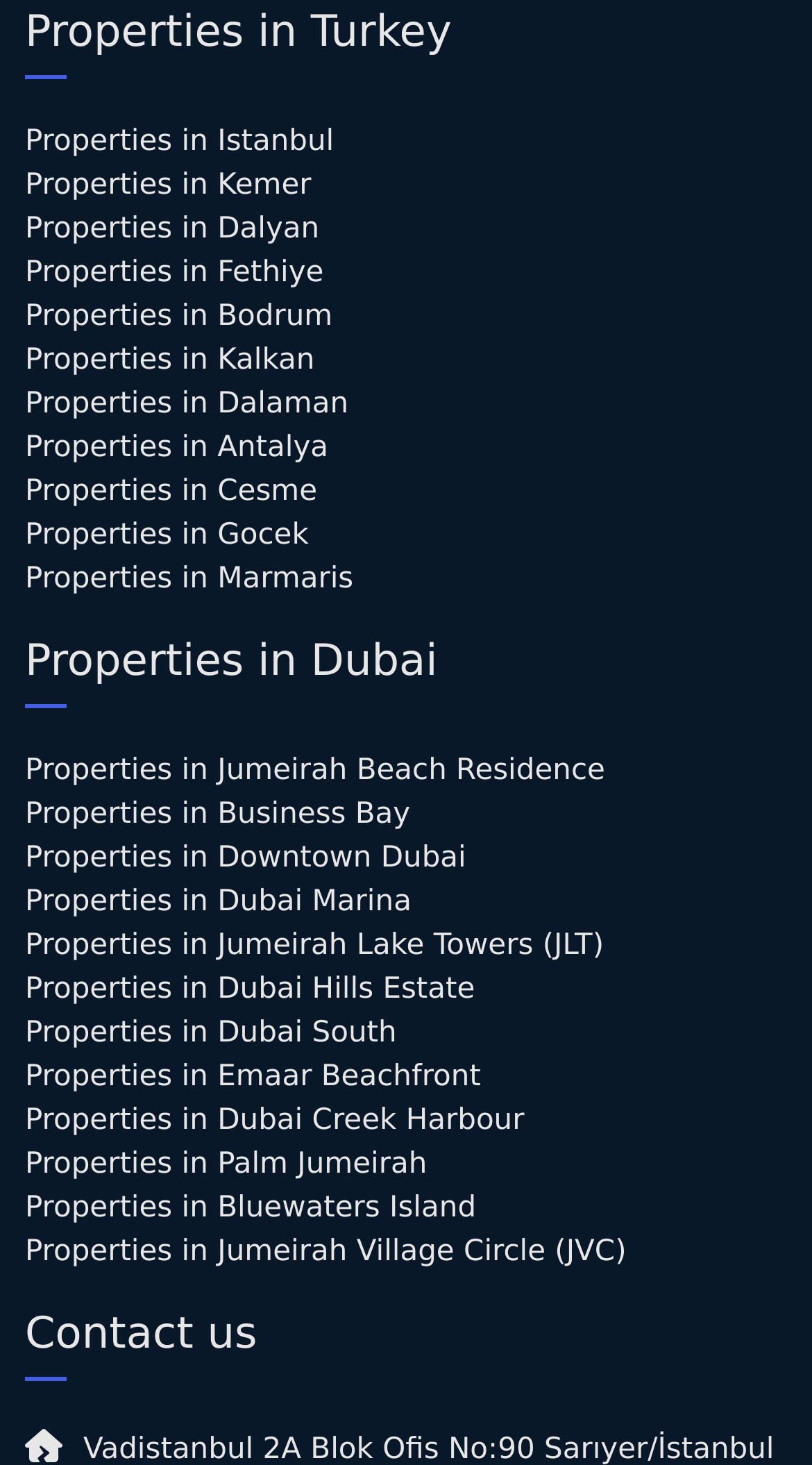Please identify the bounding box coordinates for the region that you need to click to follow this instruction: "Check properties in Jumeirah Beach Residence".

[0.031, 0.512, 0.969, 0.542]